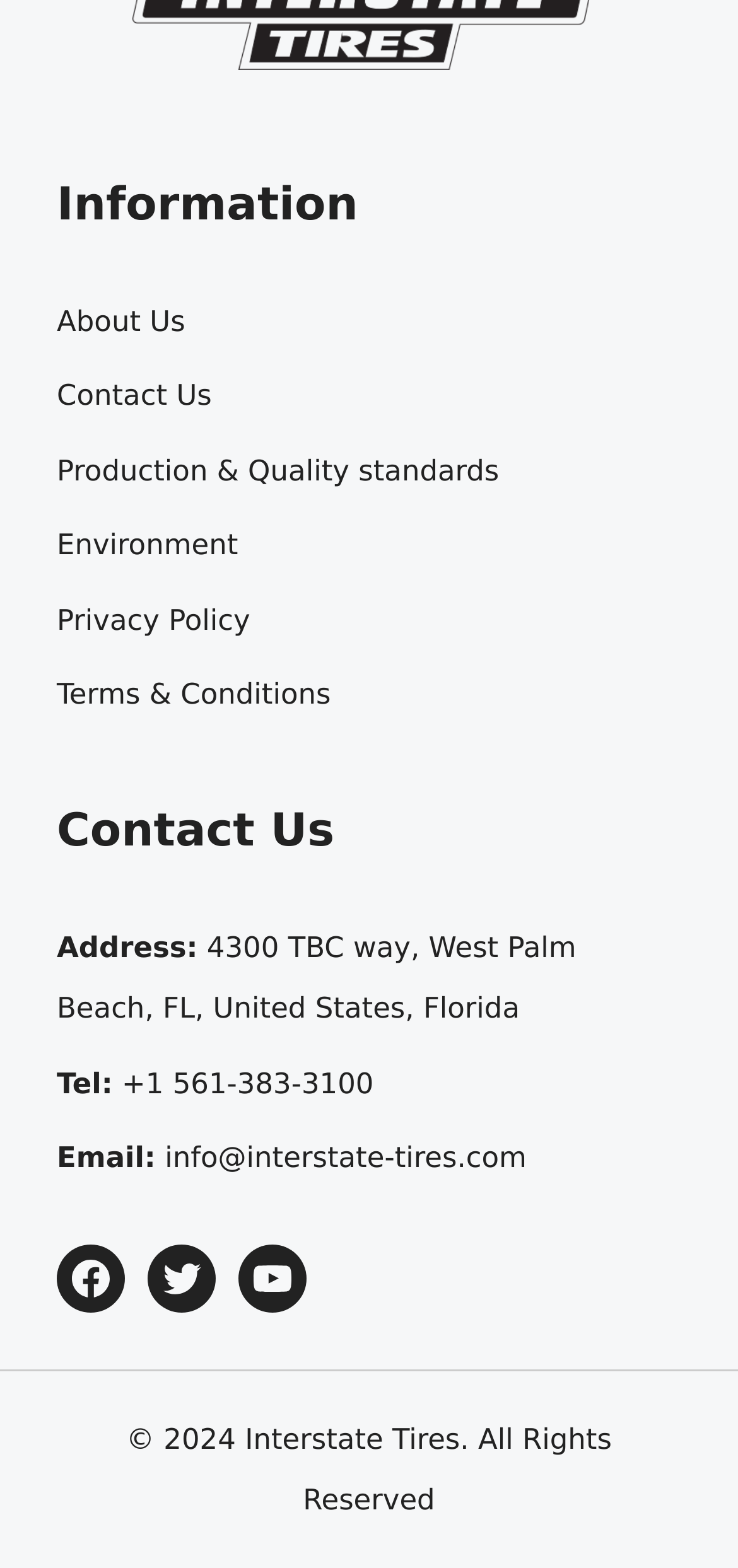Give a one-word or short phrase answer to the question: 
What is the email address of the company?

info@interstate-tires.com